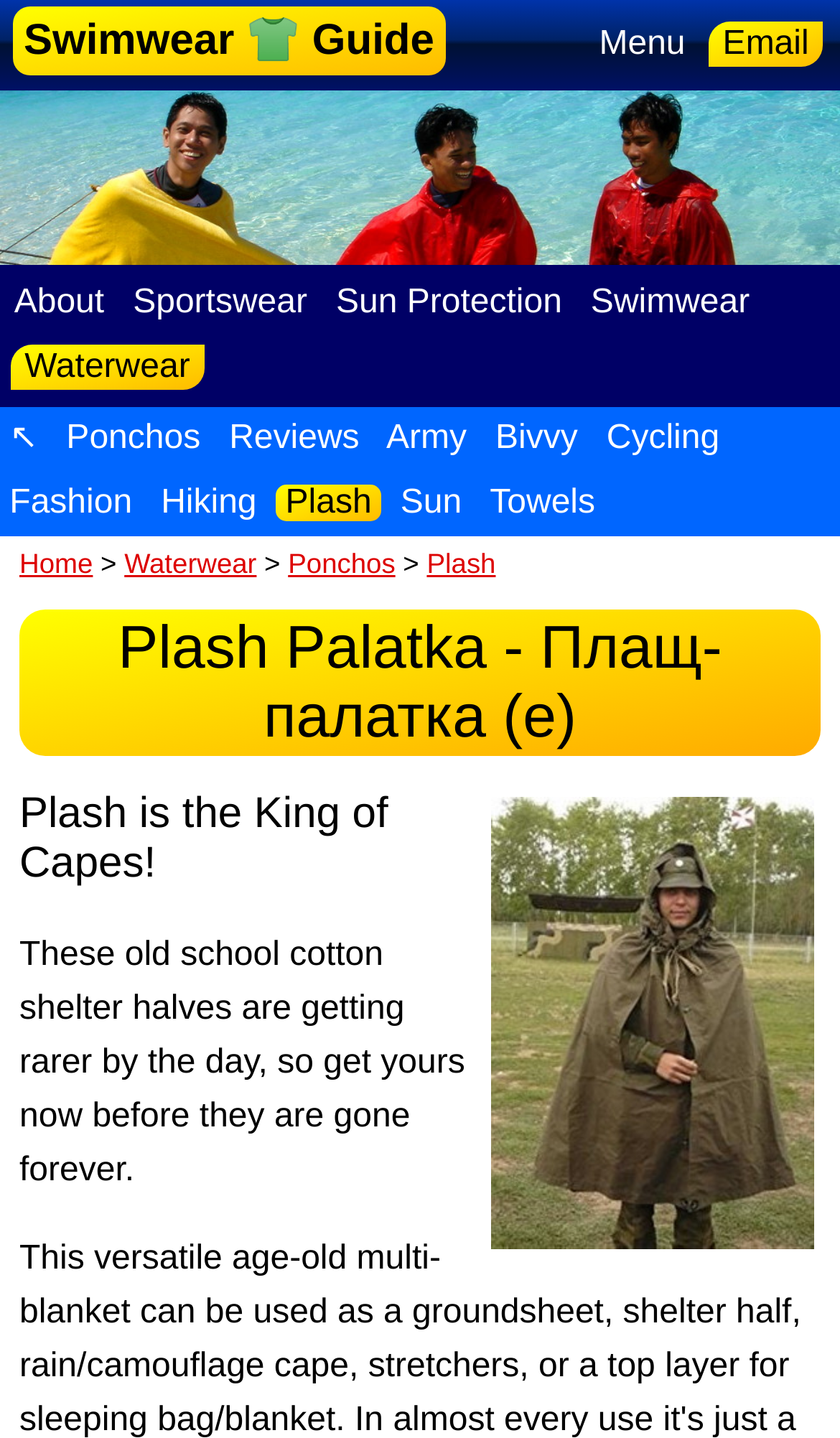What is the current availability of the old school cotton shelter halves?
Using the image as a reference, give a one-word or short phrase answer.

Rarer